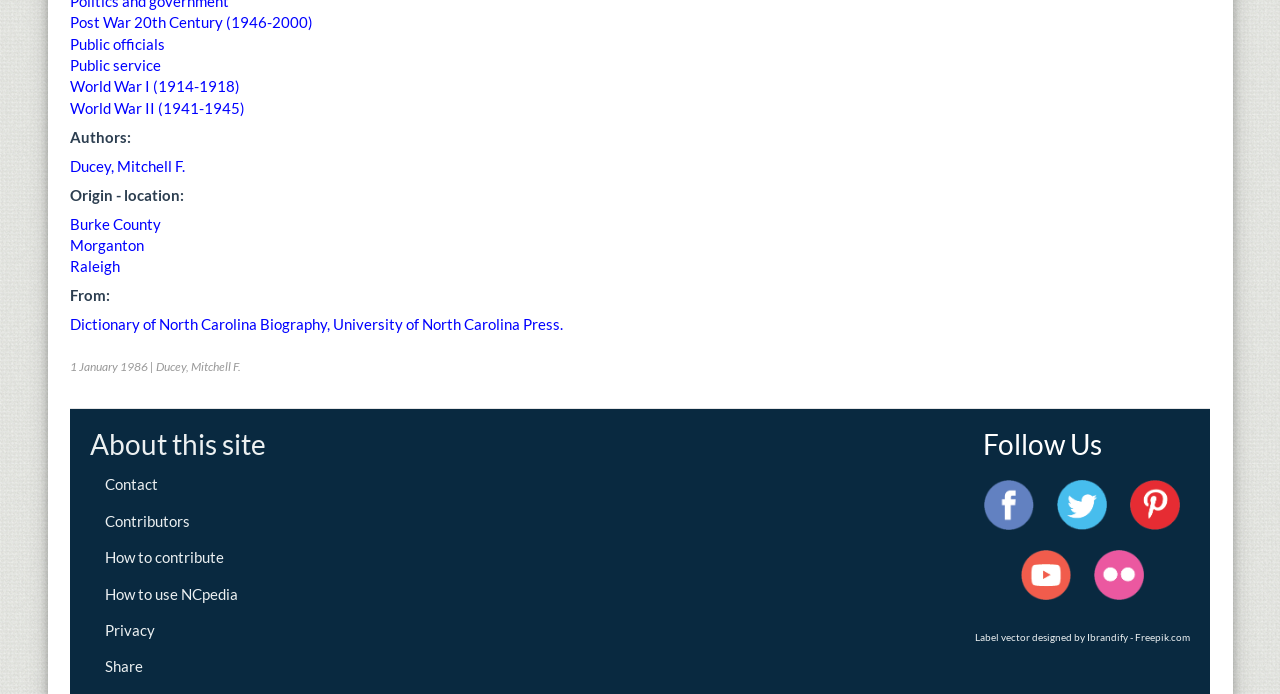Could you specify the bounding box coordinates for the clickable section to complete the following instruction: "Contact the website"?

[0.082, 0.685, 0.123, 0.711]